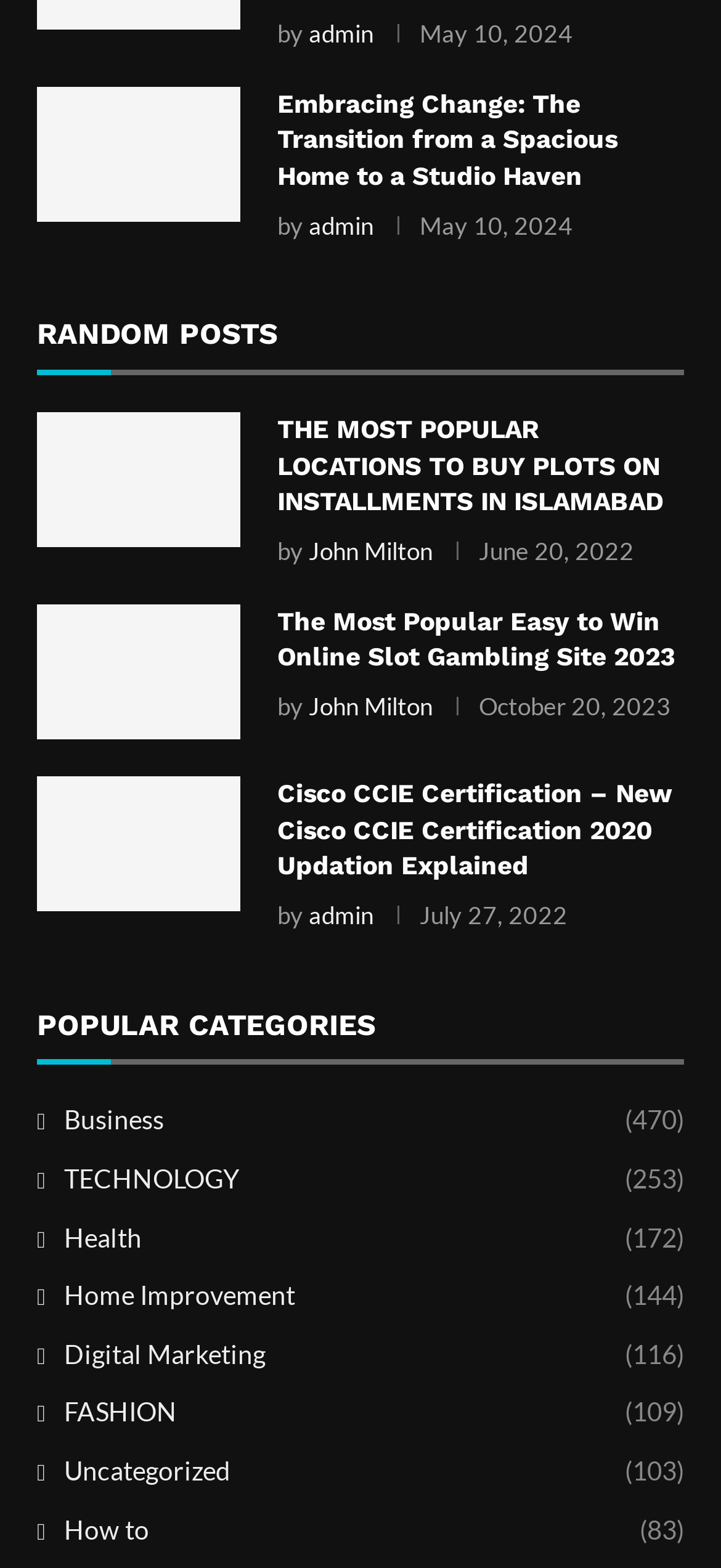Provide a brief response to the question below using a single word or phrase: 
How many posts are categorized under 'Business'?

470